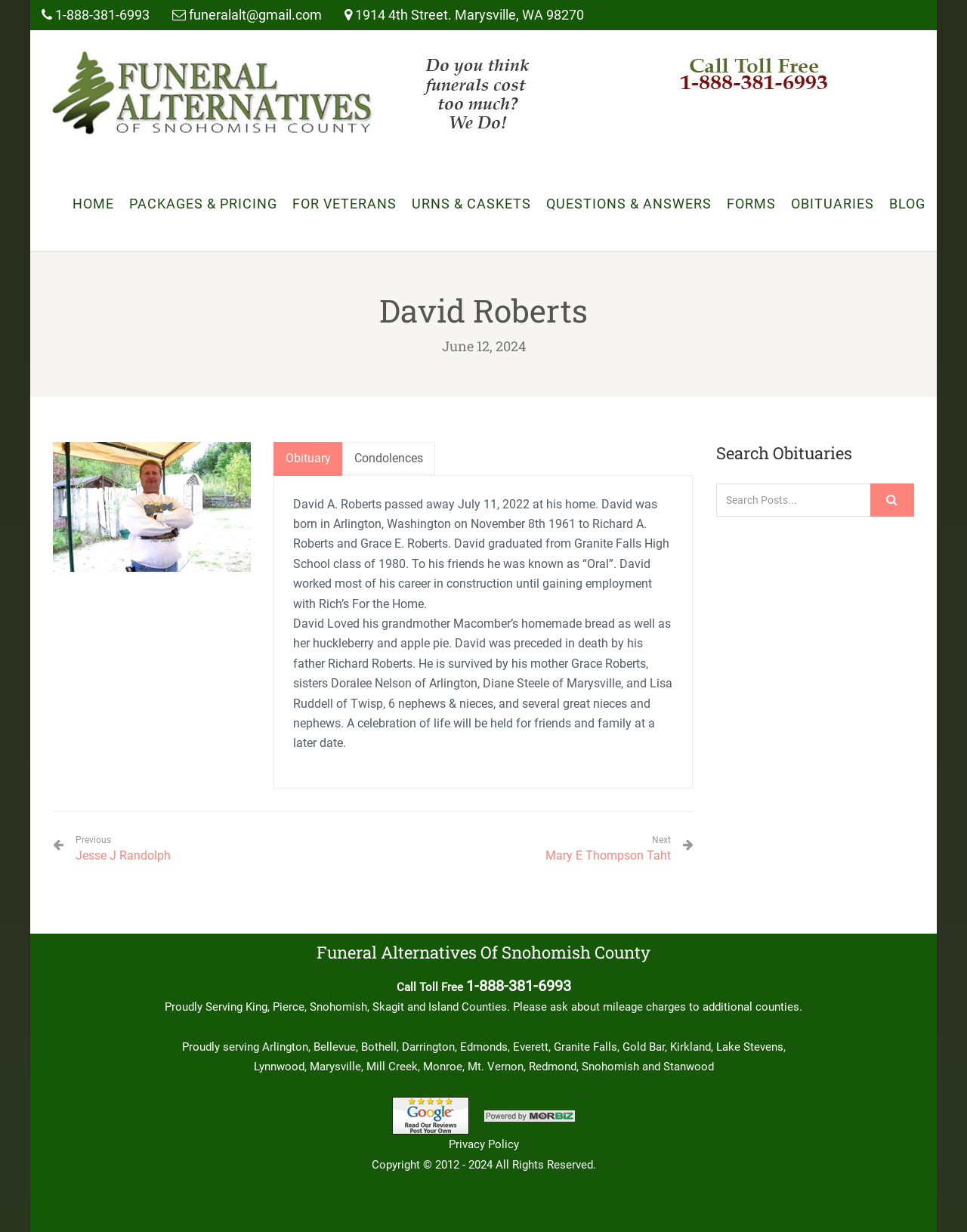Carefully examine the image and provide an in-depth answer to the question: What is the address of Funeral Alternatives?

I found the address by looking at the top section of the webpage, where the contact information is displayed. The address is written in plain text as '1914 4th Street, Marysville, WA 98270'.